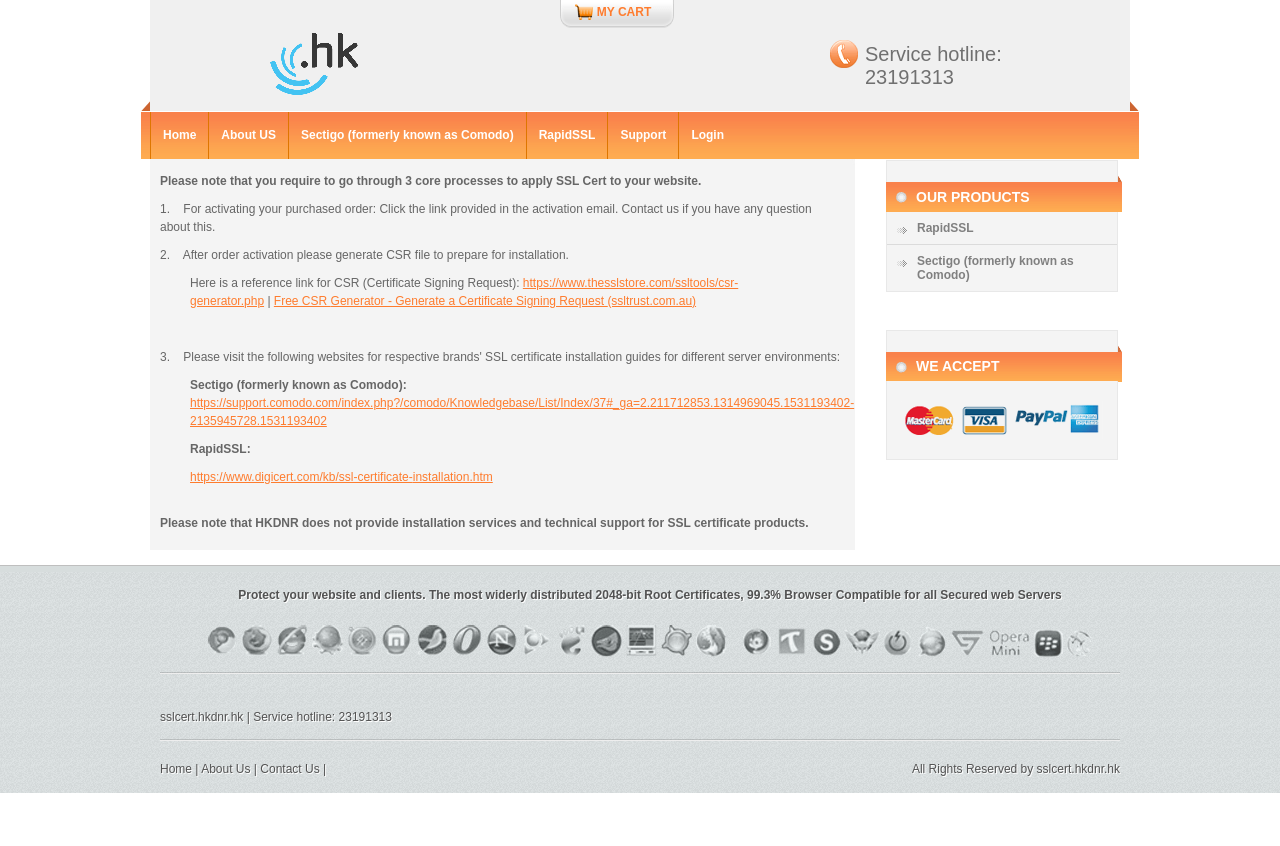Identify the bounding box coordinates of the region I need to click to complete this instruction: "Click the 'MY CART' link".

[0.448, 0.006, 0.527, 0.039]